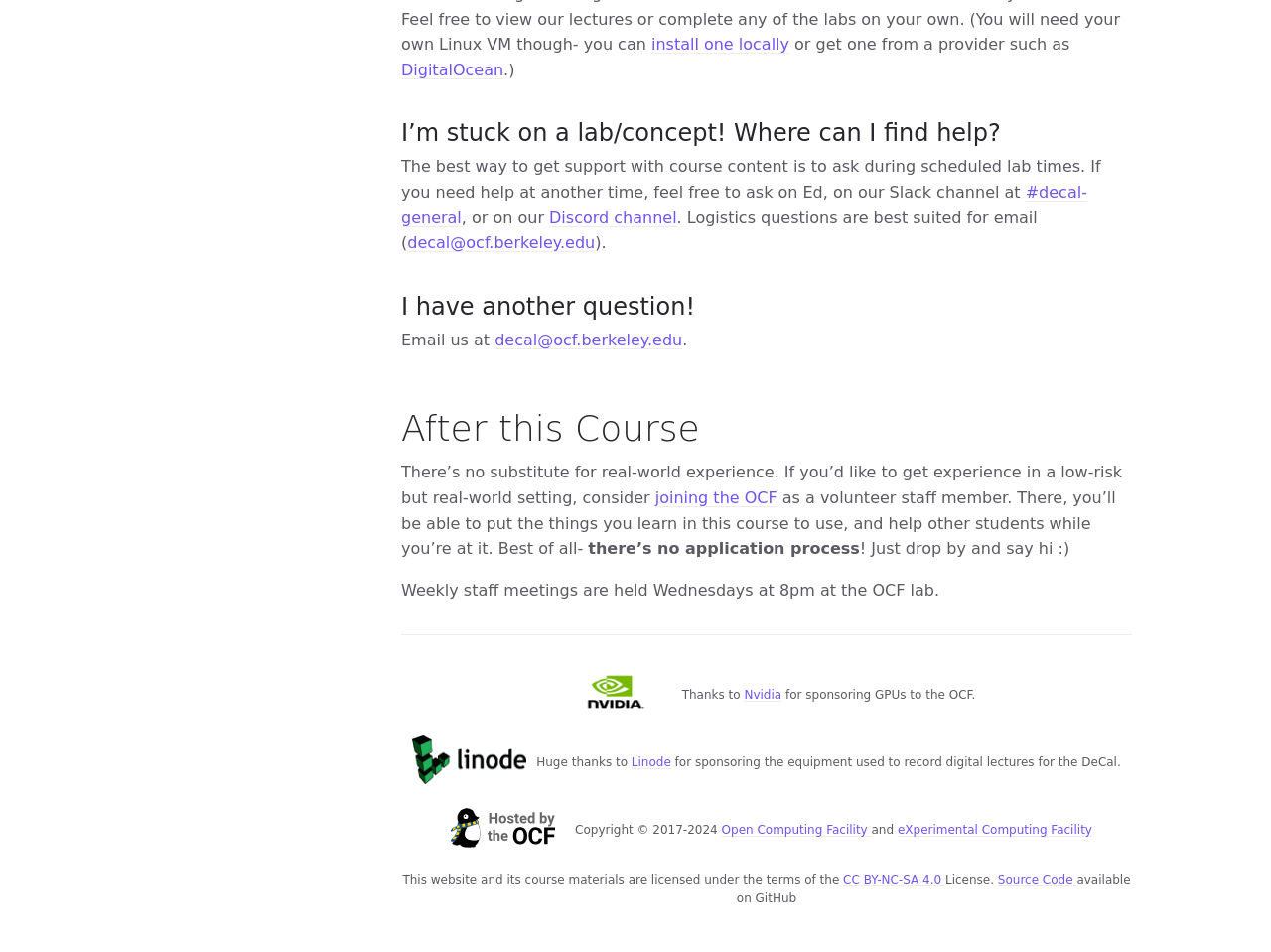What is the name of the organization that hosts this course?
Ensure your answer is thorough and detailed.

The webpage has a footer section that mentions 'Hosted by the OCF', indicating that the Open Computing Facility is the organization that hosts this course.